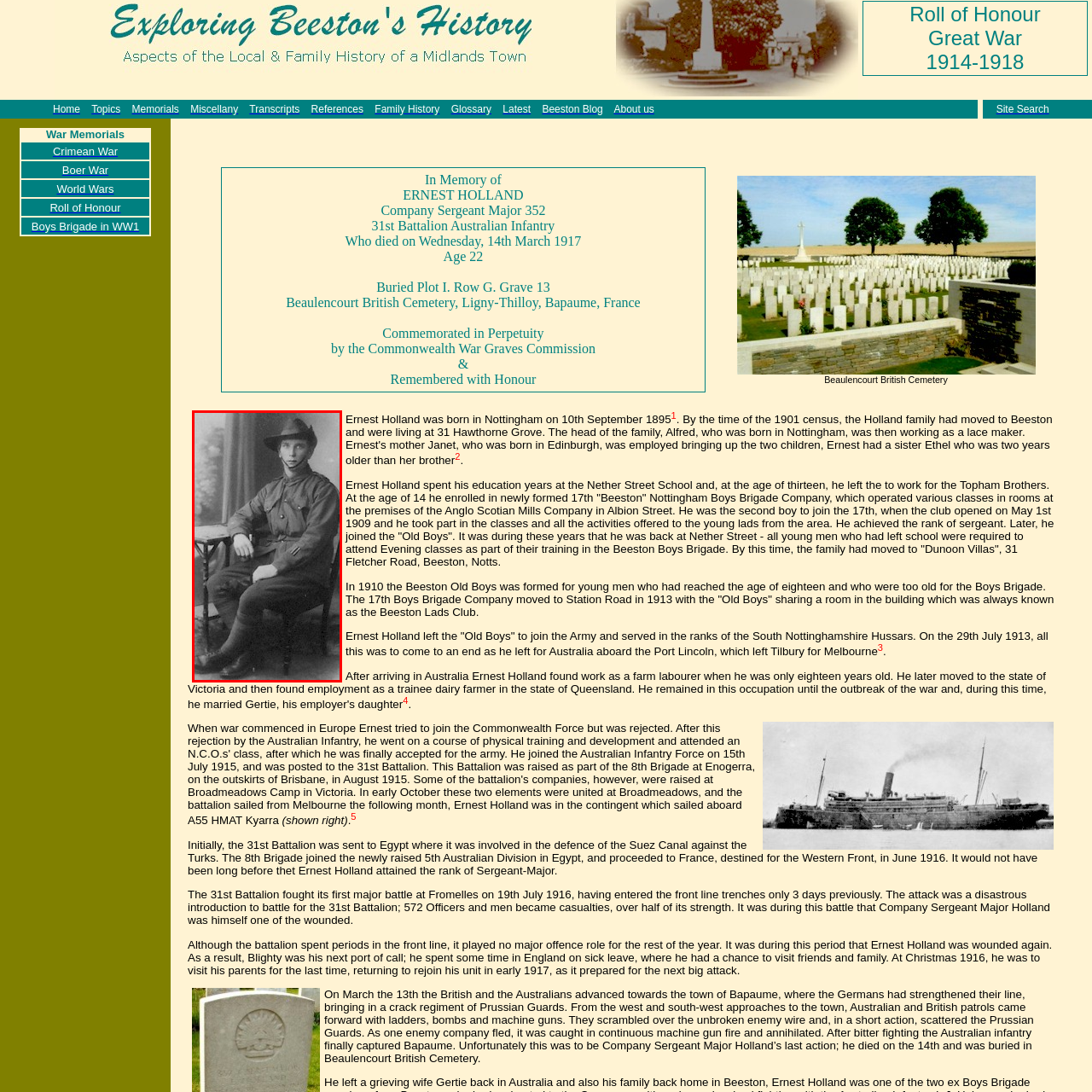What is the expression on Ernest Holland's face?
Focus on the visual details within the red bounding box and provide an in-depth answer based on your observations.

According to the caption, Ernest Holland's expression in the portrait is described as serious, which suggests a sense of gravity and solemnity. This expression is also characterized as a blend of youthful determination and the weight of his responsibilities.